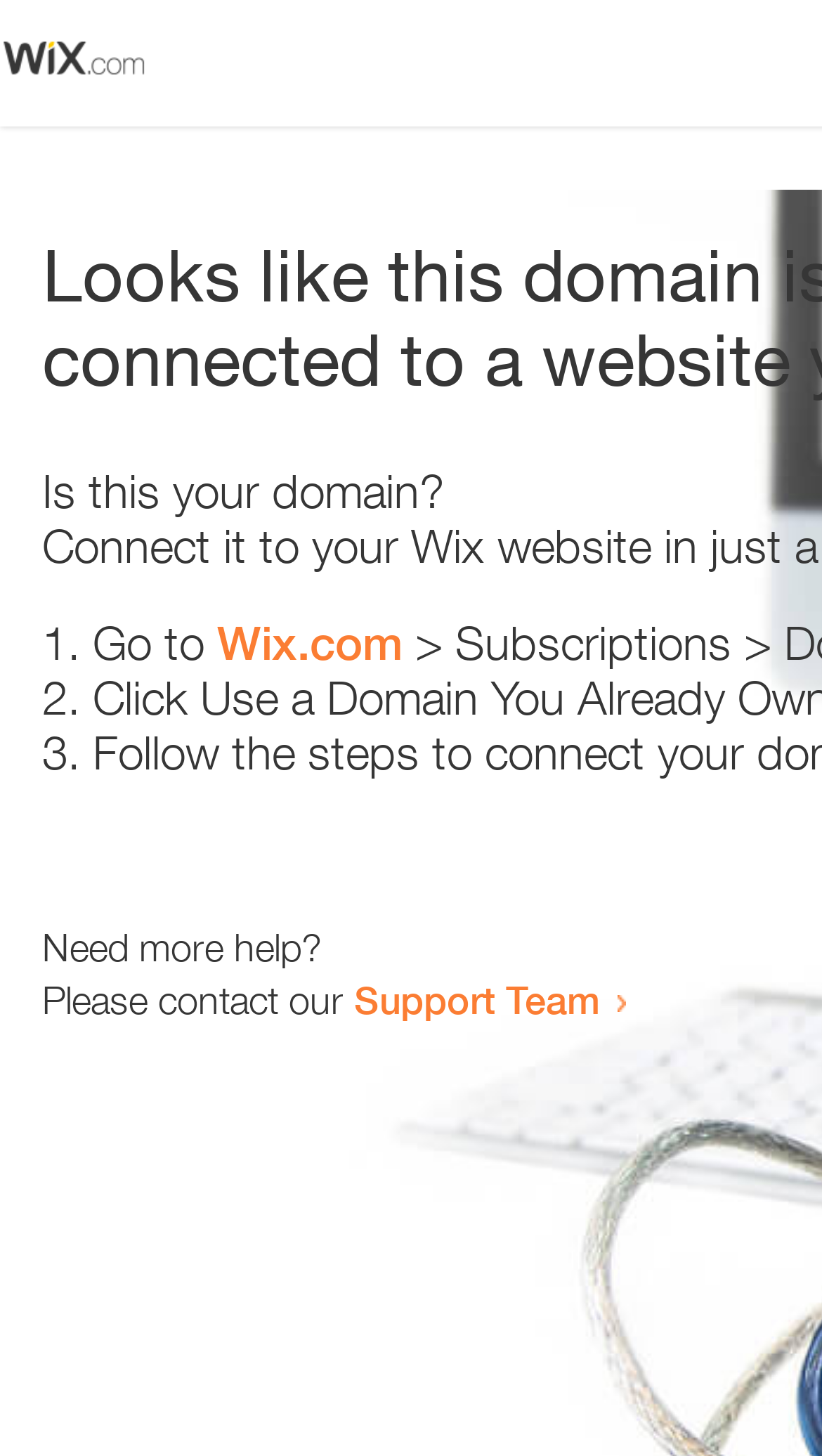Provide a one-word or short-phrase answer to the question:
Is there an image on the webpage?

Yes